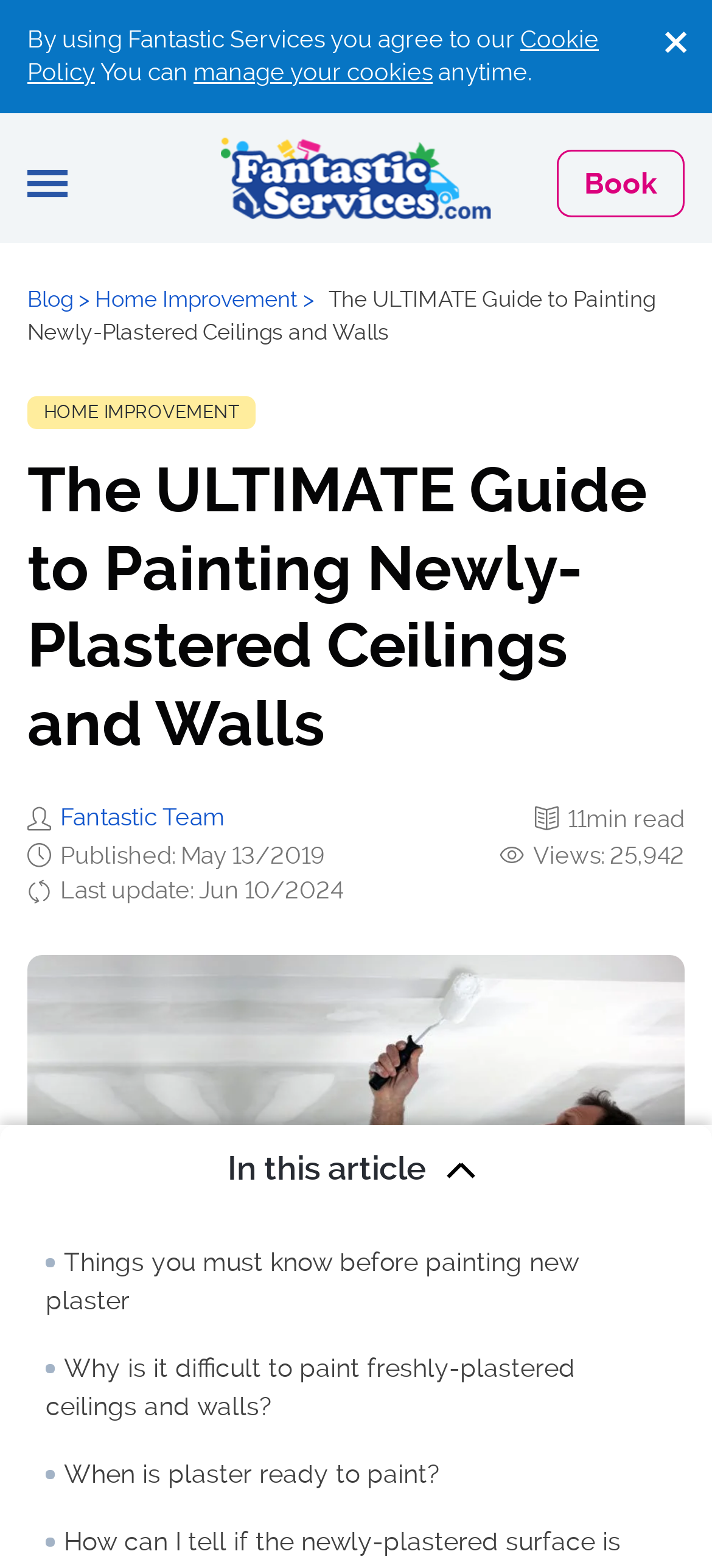Using the element description: "manage your cookies", determine the bounding box coordinates for the specified UI element. The coordinates should be four float numbers between 0 and 1, [left, top, right, bottom].

[0.272, 0.036, 0.608, 0.058]